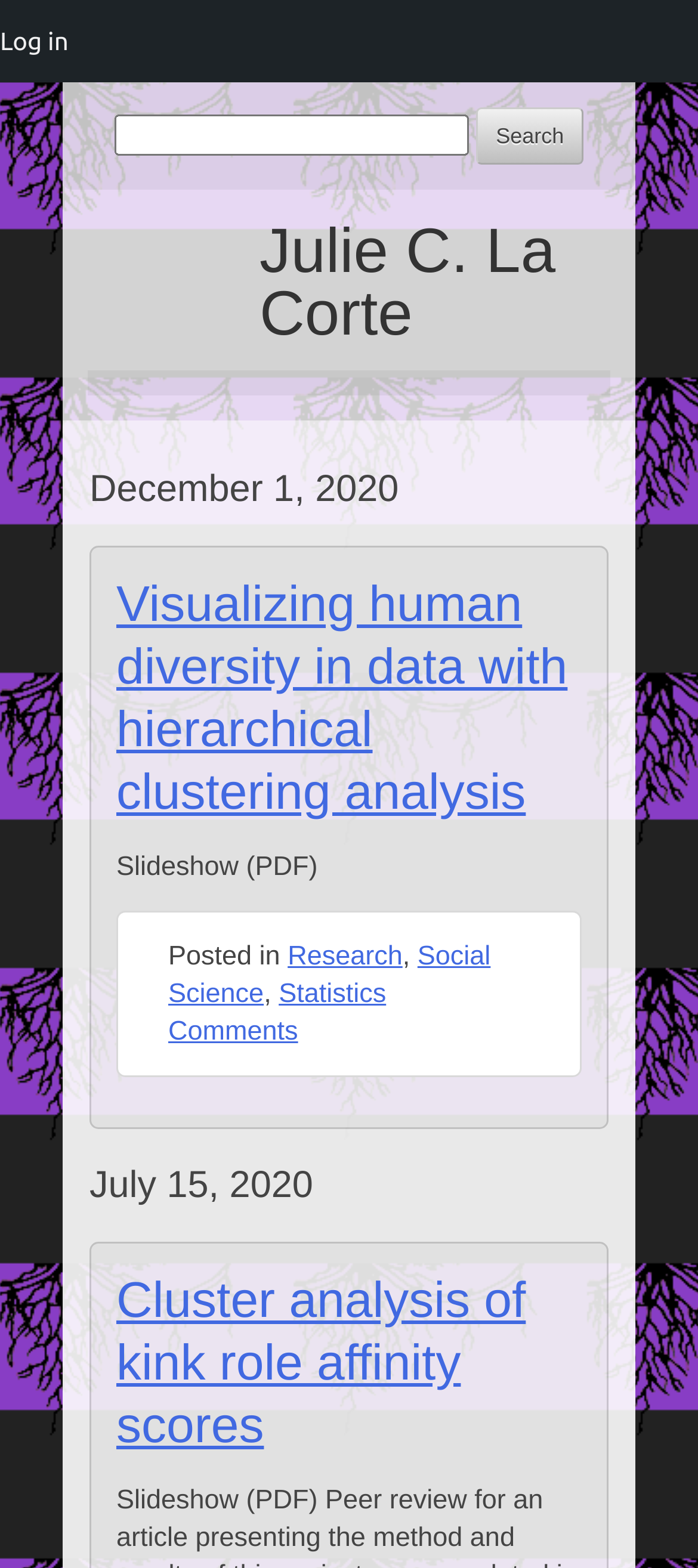Pinpoint the bounding box coordinates of the element to be clicked to execute the instruction: "Skip to content".

[0.087, 0.051, 0.141, 0.064]